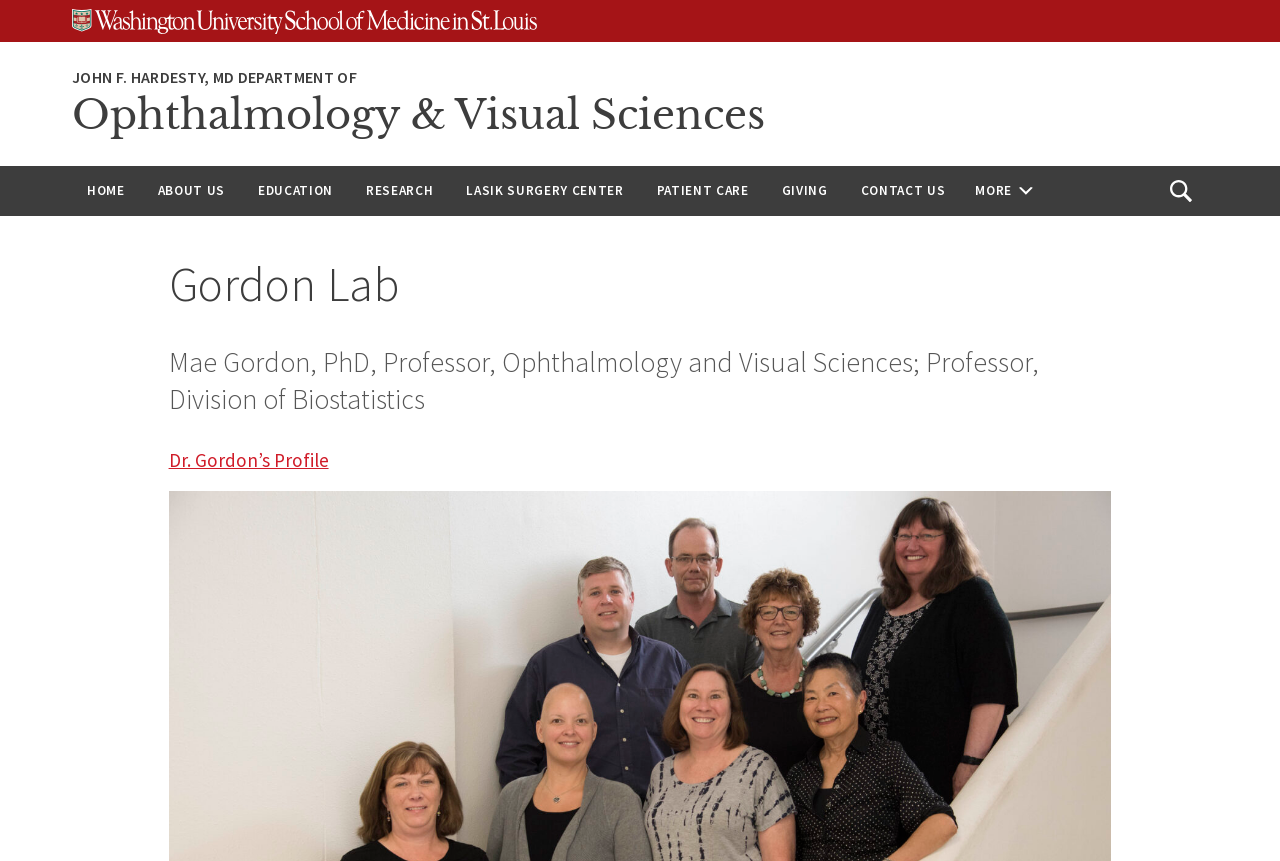Please identify the bounding box coordinates of the clickable area that will fulfill the following instruction: "go to Dr. Gordon’s Profile". The coordinates should be in the format of four float numbers between 0 and 1, i.e., [left, top, right, bottom].

[0.132, 0.521, 0.257, 0.549]